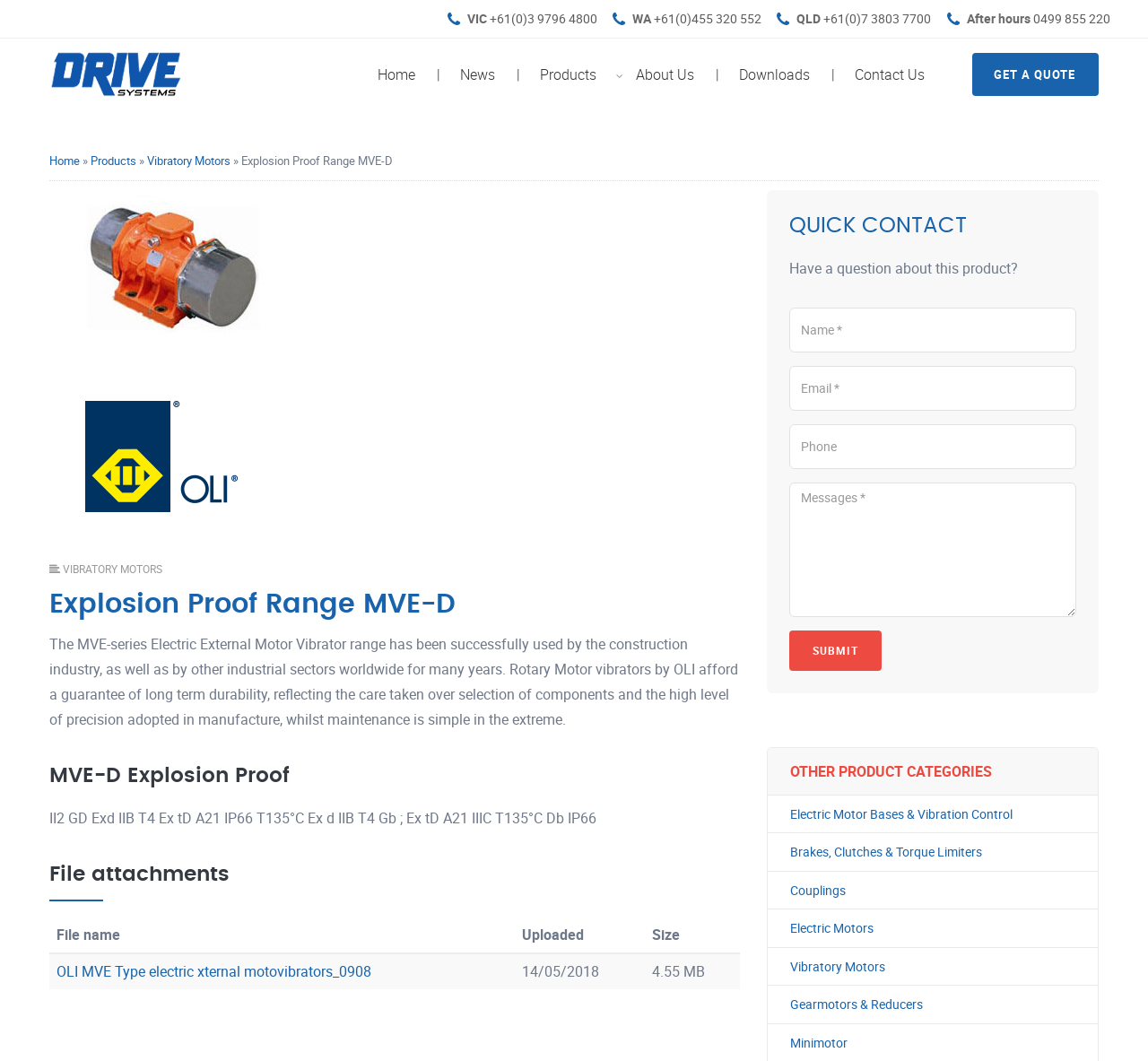Please identify the bounding box coordinates of where to click in order to follow the instruction: "Fill in the 'Name' field".

[0.688, 0.29, 0.938, 0.332]